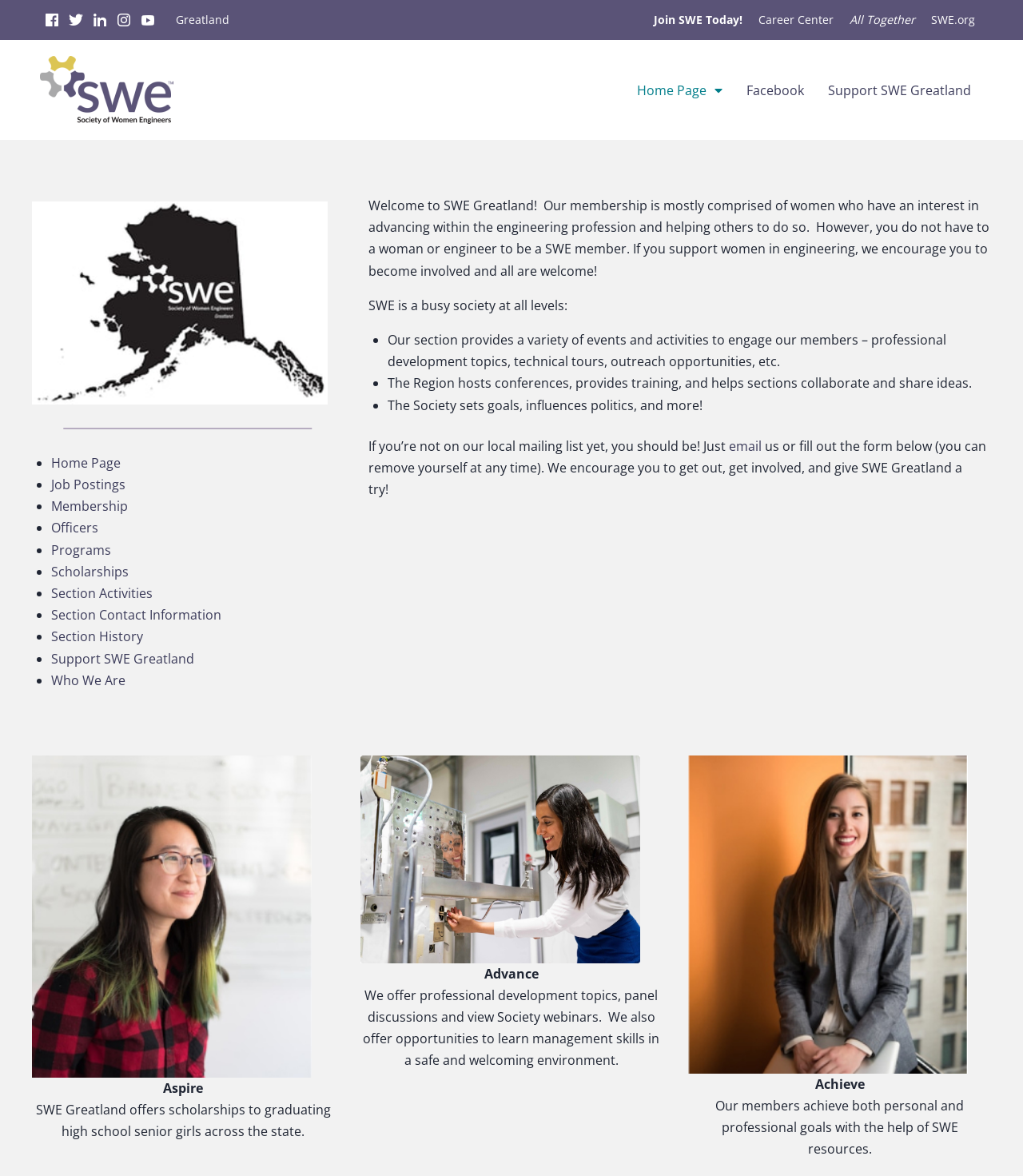Based on the element description "Home Page", predict the bounding box coordinates of the UI element.

[0.611, 0.061, 0.718, 0.092]